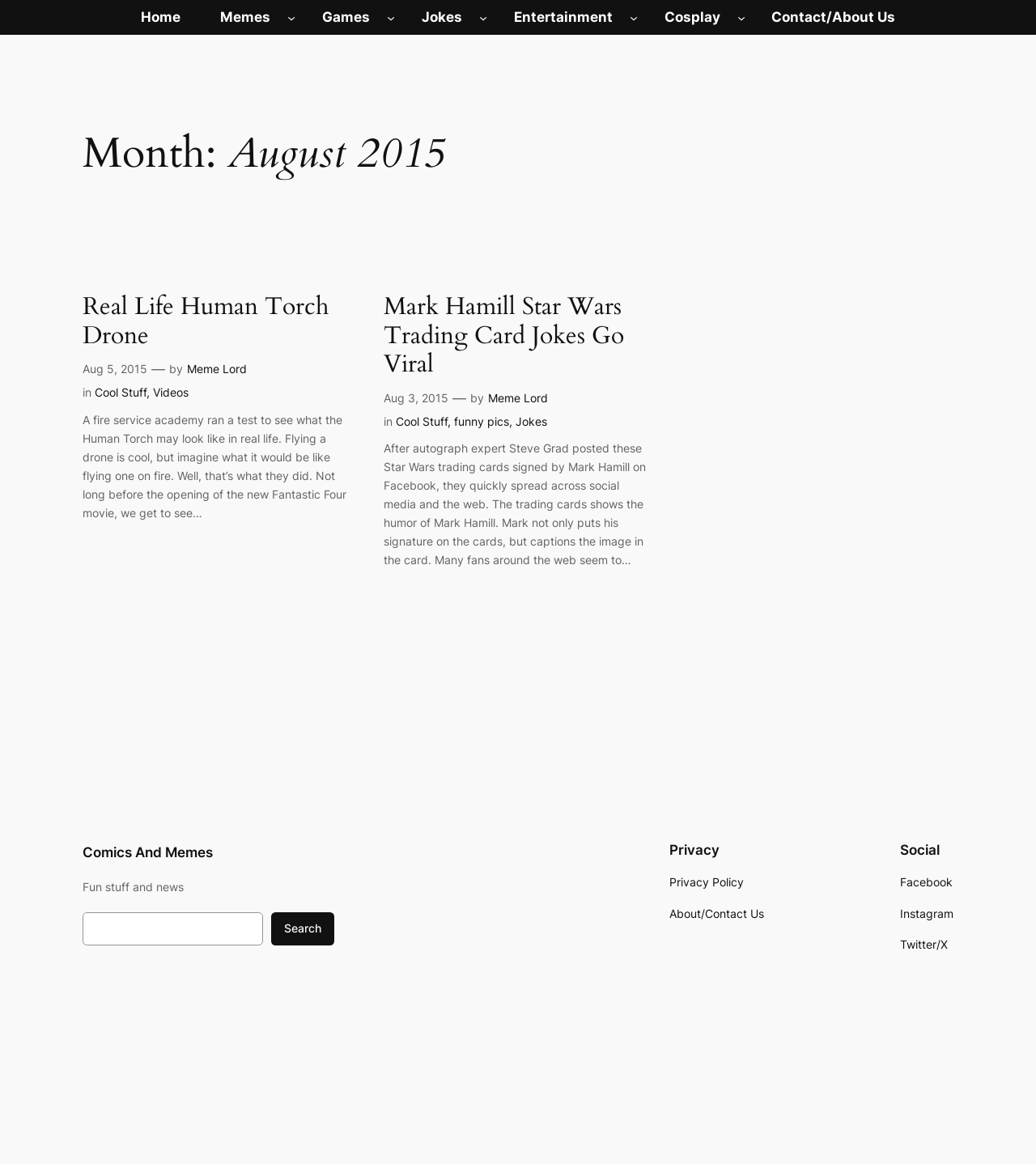Describe all the significant parts and information present on the webpage.

This webpage is titled "August 2015 - Comics And Memes" and appears to be a blog or news site focused on entertainment and humor. At the top of the page, there is a main menu navigation bar with links to various sections, including "Home", "Memes", "Games", "Jokes", "Entertainment", "Cosplay", and "Contact/About Us".

Below the navigation bar, the main content area is divided into two sections. The left section features a heading that reads "Month: August 2015". Below this heading, there are two articles or posts. The first post is titled "Real Life Human Torch Drone" and includes a link to the article, a timestamp, and a brief summary of the content. The second post is titled "Mark Hamill Star Wars Trading Card Jokes Go Viral" and also includes a link, timestamp, and summary.

To the right of the main content area, there is a sidebar with a search bar and a heading that reads "Fun stuff and news". Below this heading, there is a link to "Comics And Memes" and a brief description of the site.

At the bottom of the page, there is a footer section with three columns. The left column features a heading that reads "Privacy" and a link to the "Privacy Policy". The middle column has a heading that reads "Footer navigation" and includes links to "About/Contact Us" and "Privacy Policy". The right column has a heading that reads "Social" and includes links to the site's social media profiles on Facebook, Instagram, and Twitter/X.